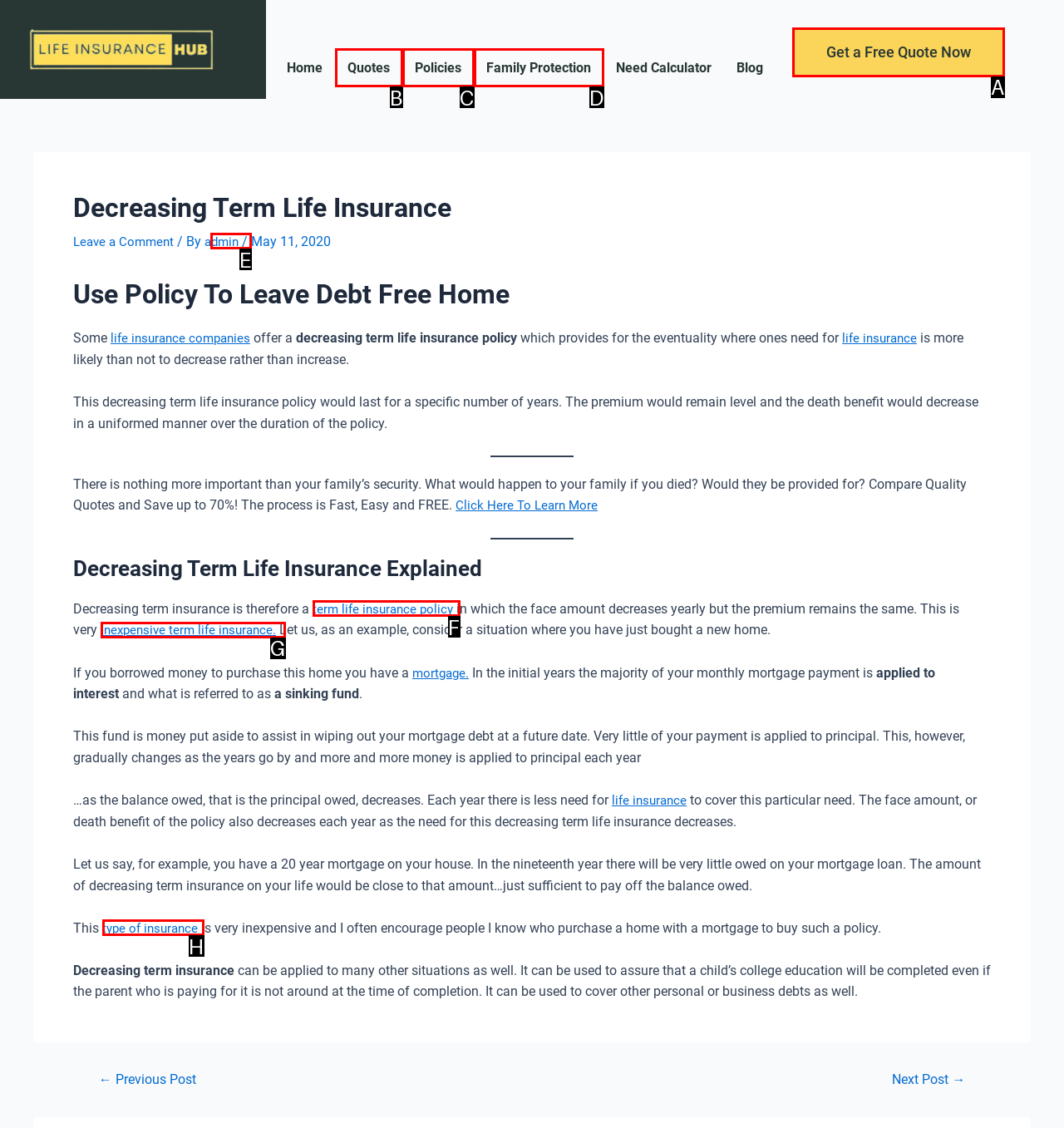Determine the letter of the UI element I should click on to complete the task: Click the 'Get a Free Quote Now' button from the provided choices in the screenshot.

A